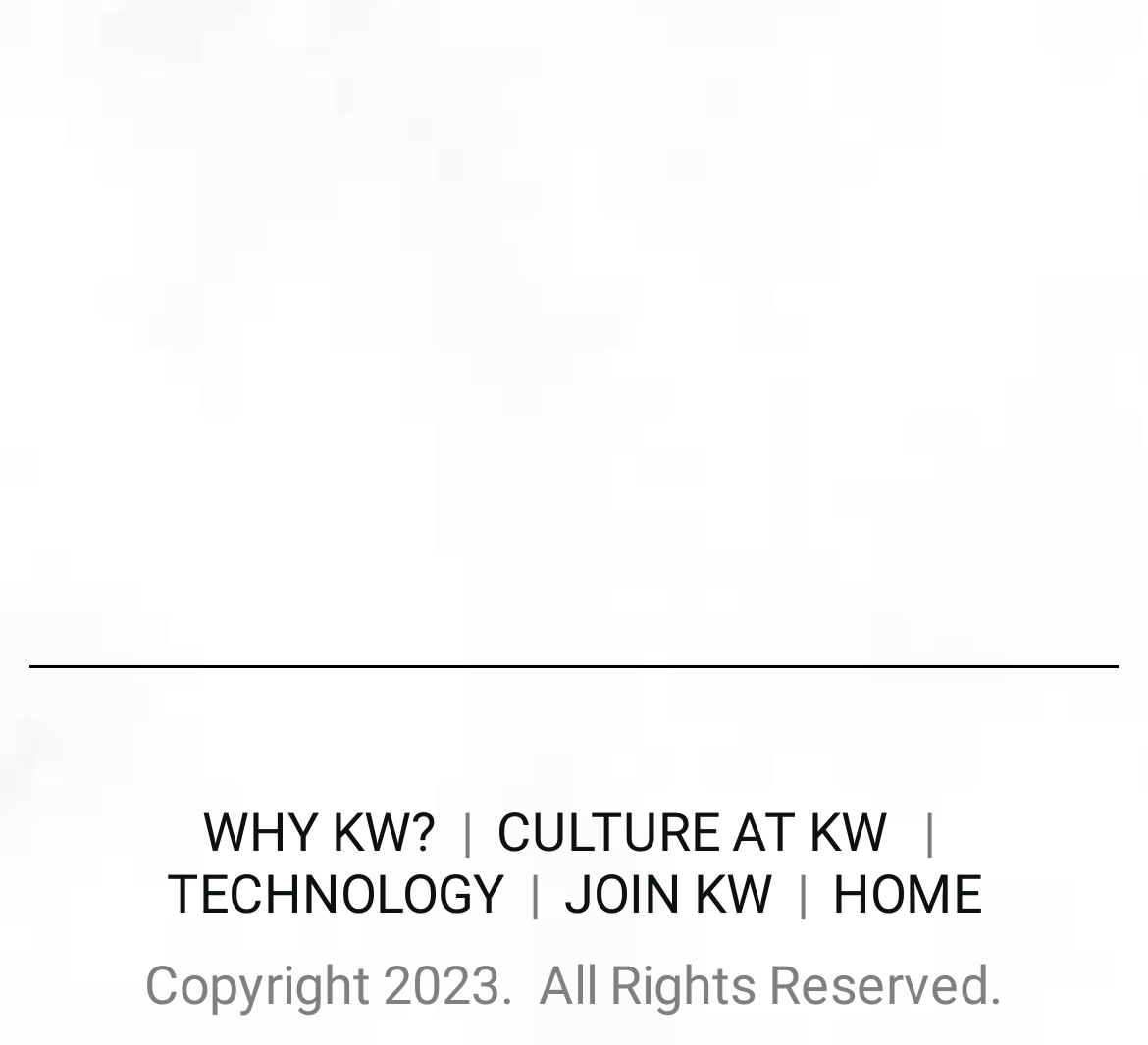How many links are in the top navigation bar?
Using the visual information from the image, give a one-word or short-phrase answer.

4